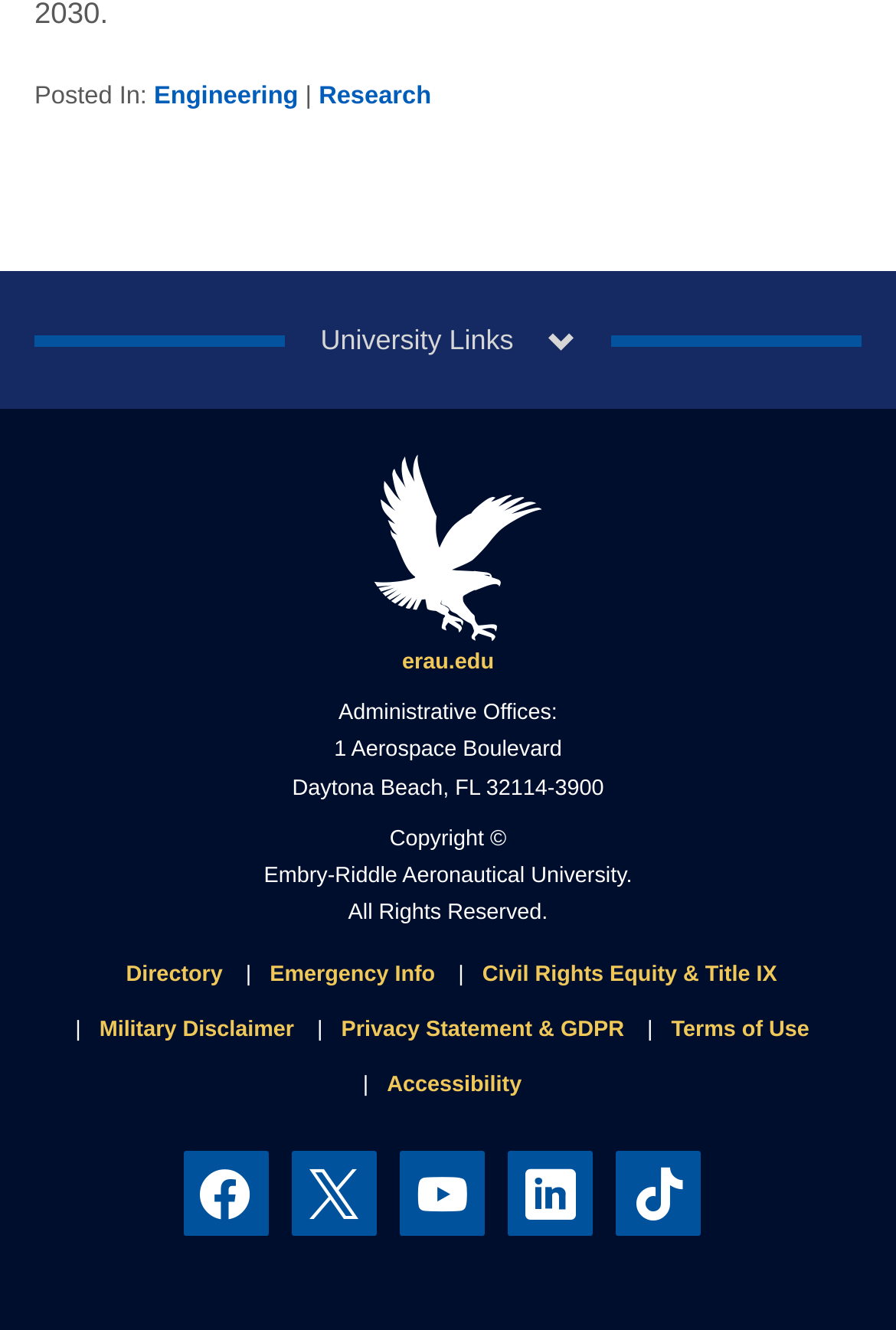What is the university's address?
Answer the question with a single word or phrase derived from the image.

1 Aerospace Boulevard, Daytona Beach, FL 32114-3900